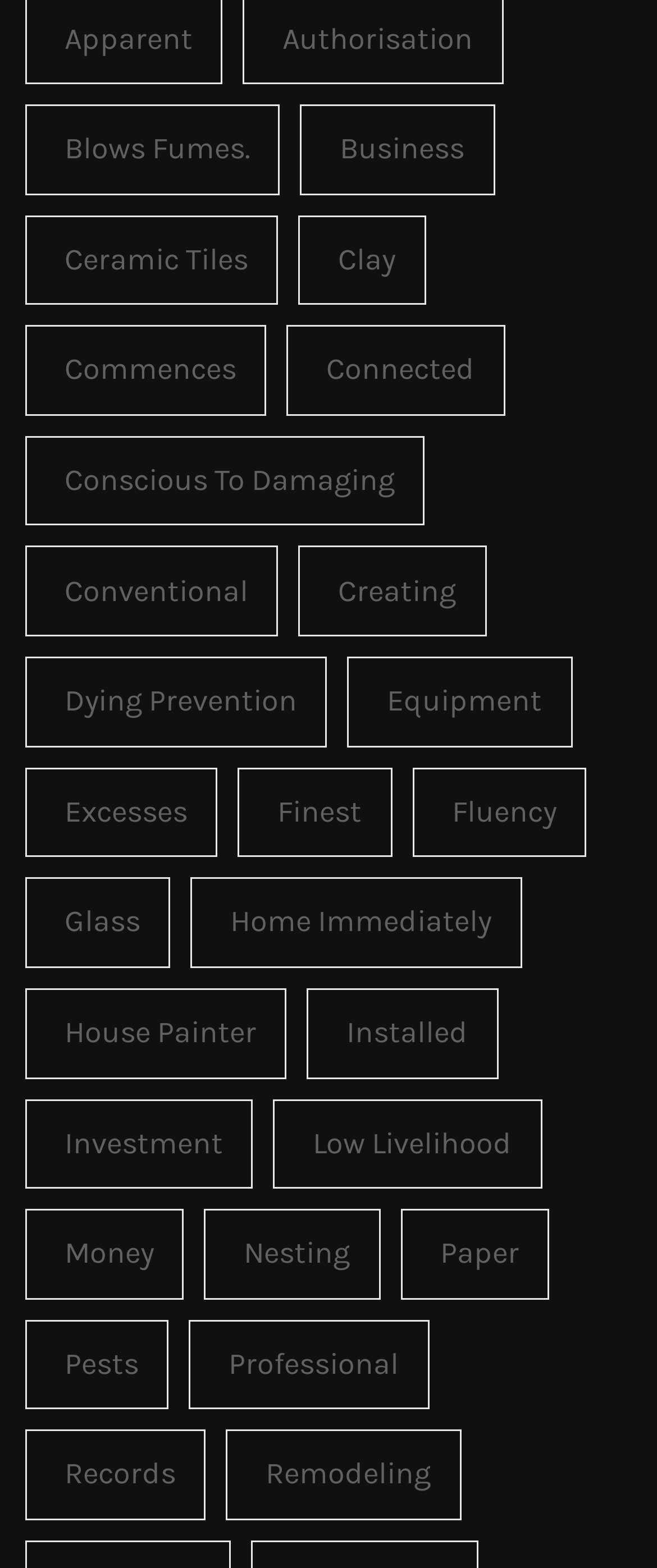Can you find the bounding box coordinates of the area I should click to execute the following instruction: "Explore 'Ceramic Tiles'"?

[0.038, 0.137, 0.424, 0.195]